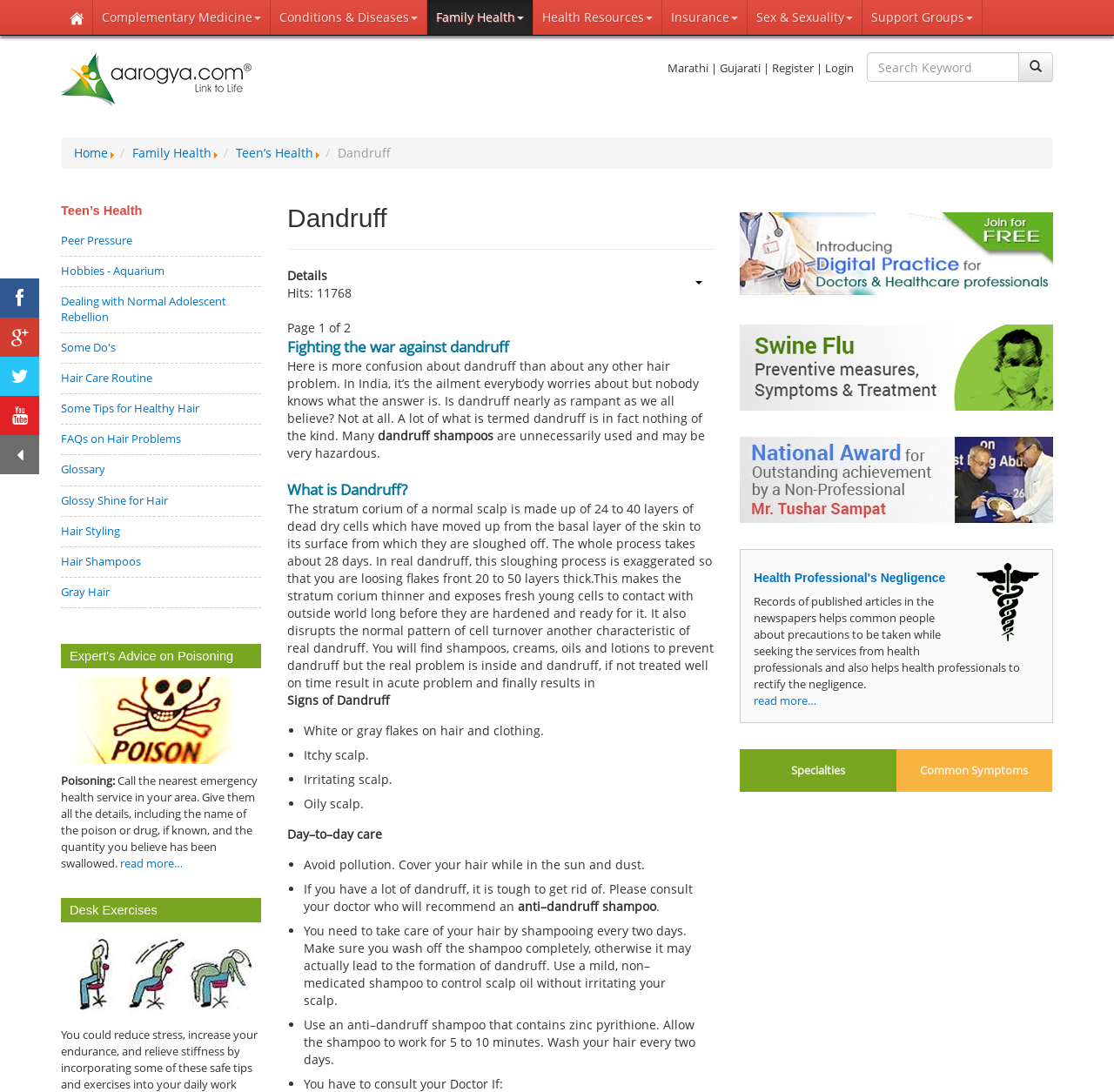Respond to the following question with a brief word or phrase:
What is the name of the section that lists various health topics for teenagers?

Teen’s Health